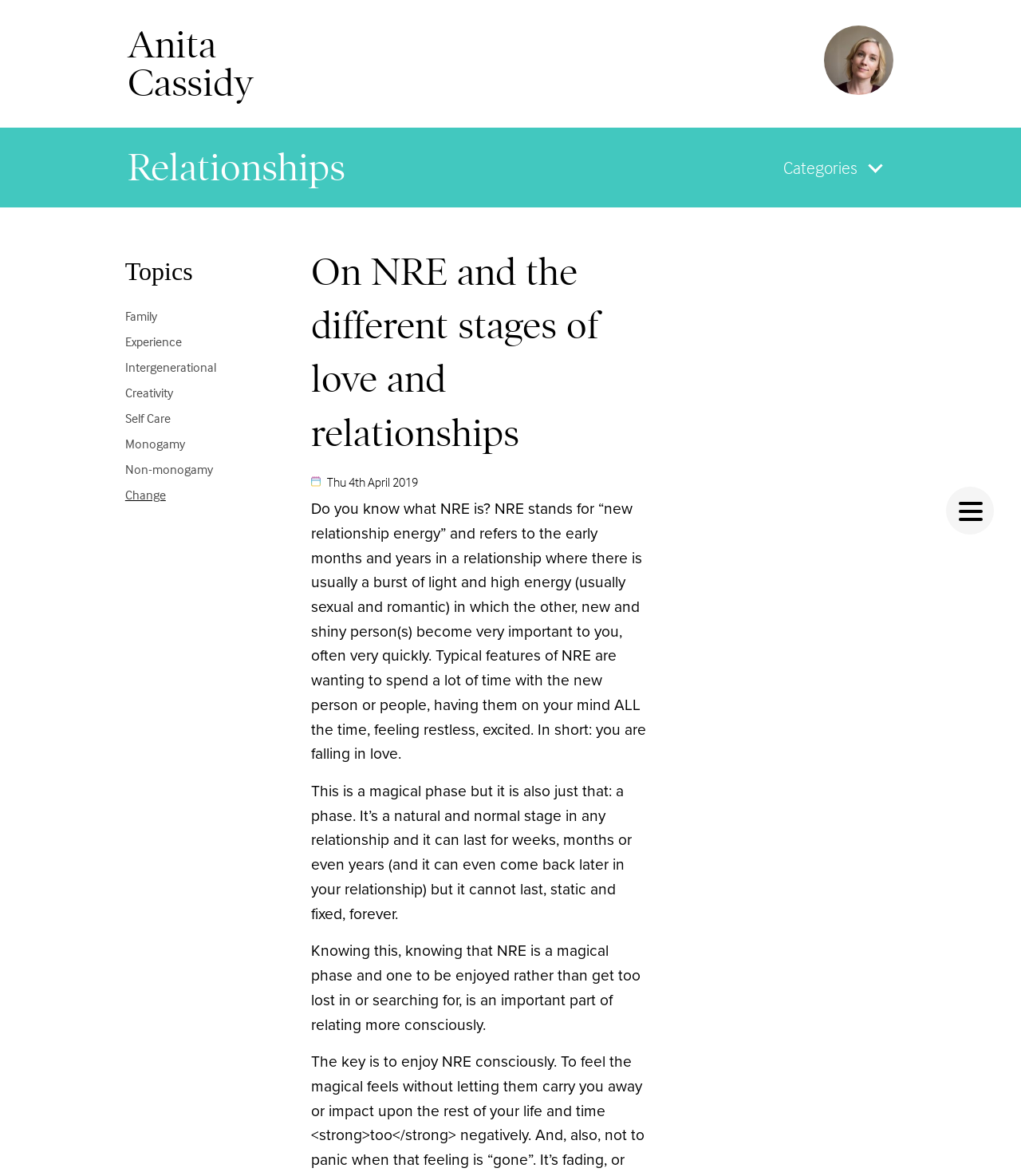Please locate the bounding box coordinates for the element that should be clicked to achieve the following instruction: "Learn about Non-monogamy". Ensure the coordinates are given as four float numbers between 0 and 1, i.e., [left, top, right, bottom].

[0.122, 0.393, 0.208, 0.404]